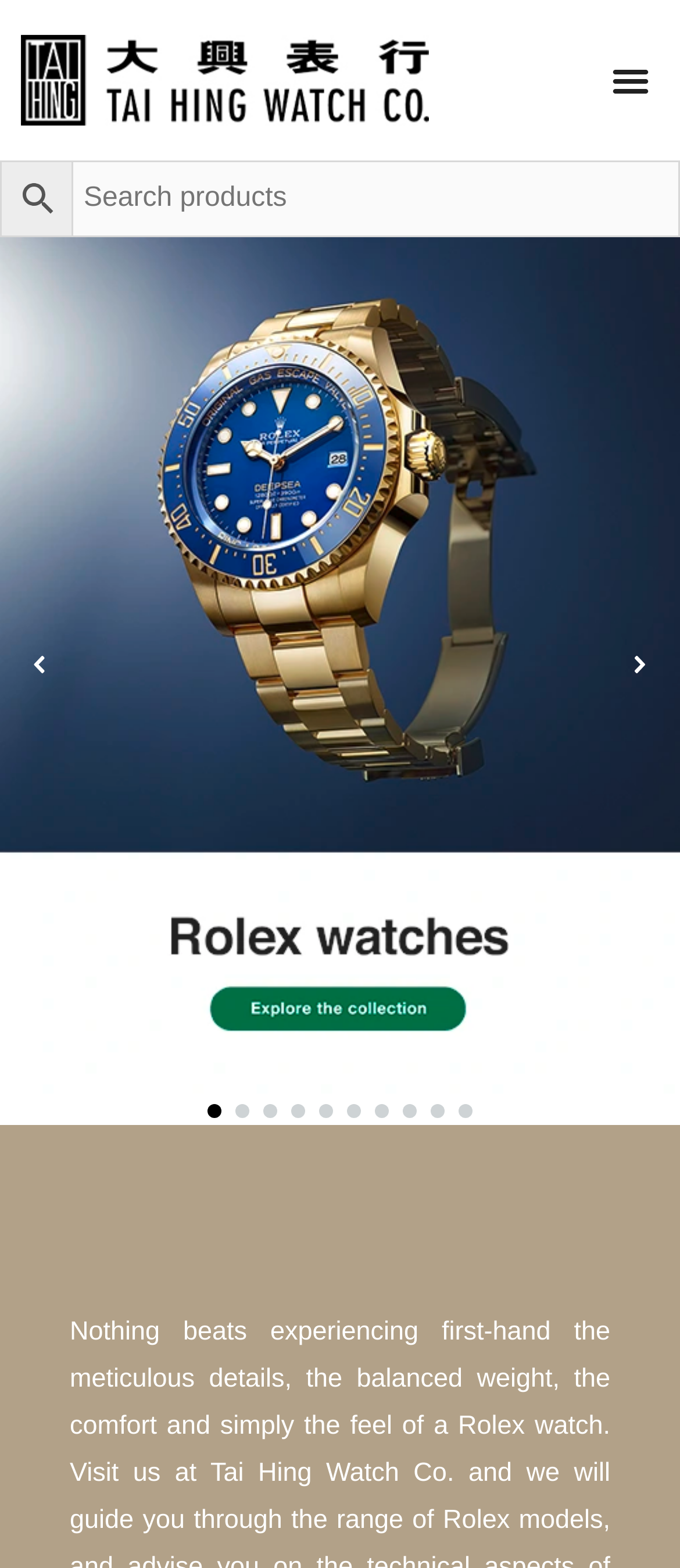What is the logo of the website?
Based on the image content, provide your answer in one word or a short phrase.

Tai Hing Watch